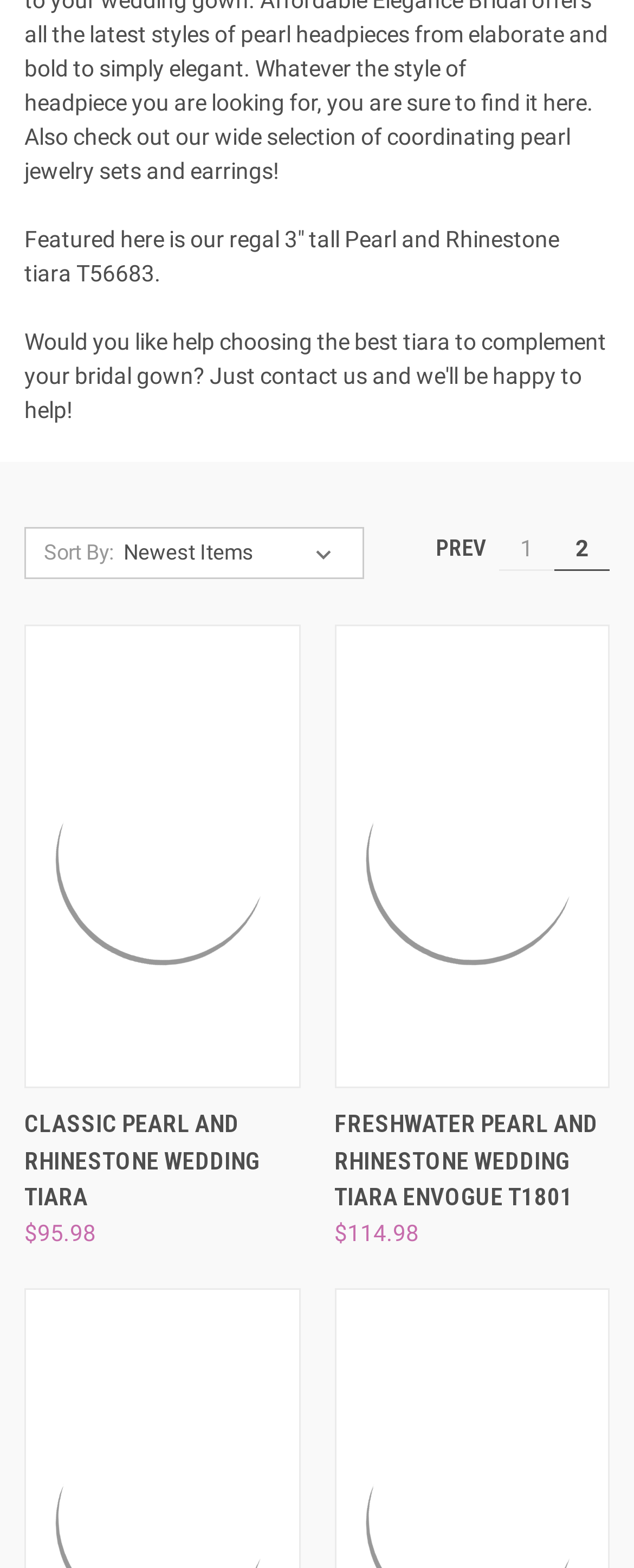Can you find the bounding box coordinates for the element that needs to be clicked to execute this instruction: "Go to the previous post"? The coordinates should be given as four float numbers between 0 and 1, i.e., [left, top, right, bottom].

None